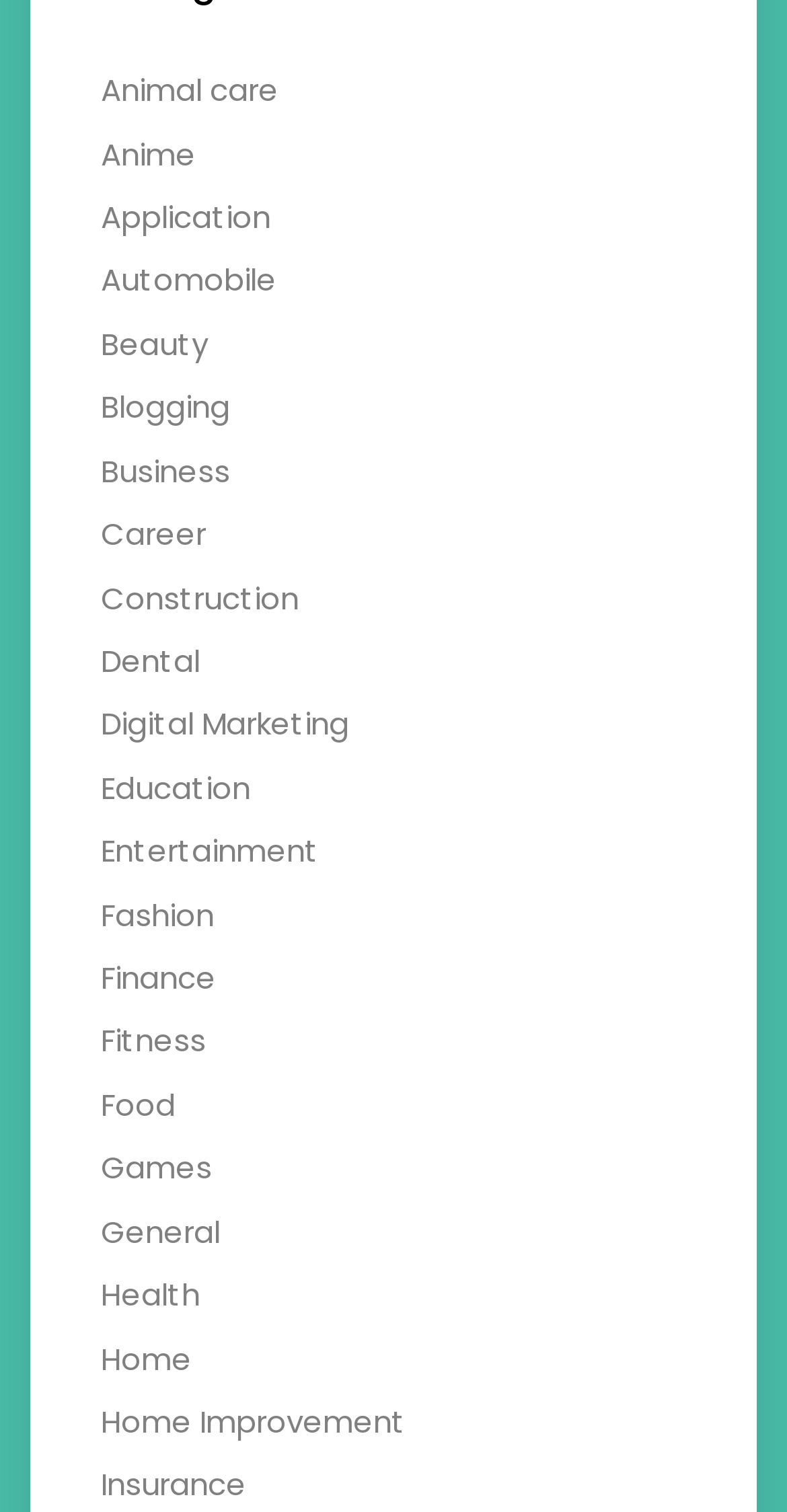Please locate the bounding box coordinates for the element that should be clicked to achieve the following instruction: "Browse Beauty". Ensure the coordinates are given as four float numbers between 0 and 1, i.e., [left, top, right, bottom].

[0.128, 0.213, 0.264, 0.241]